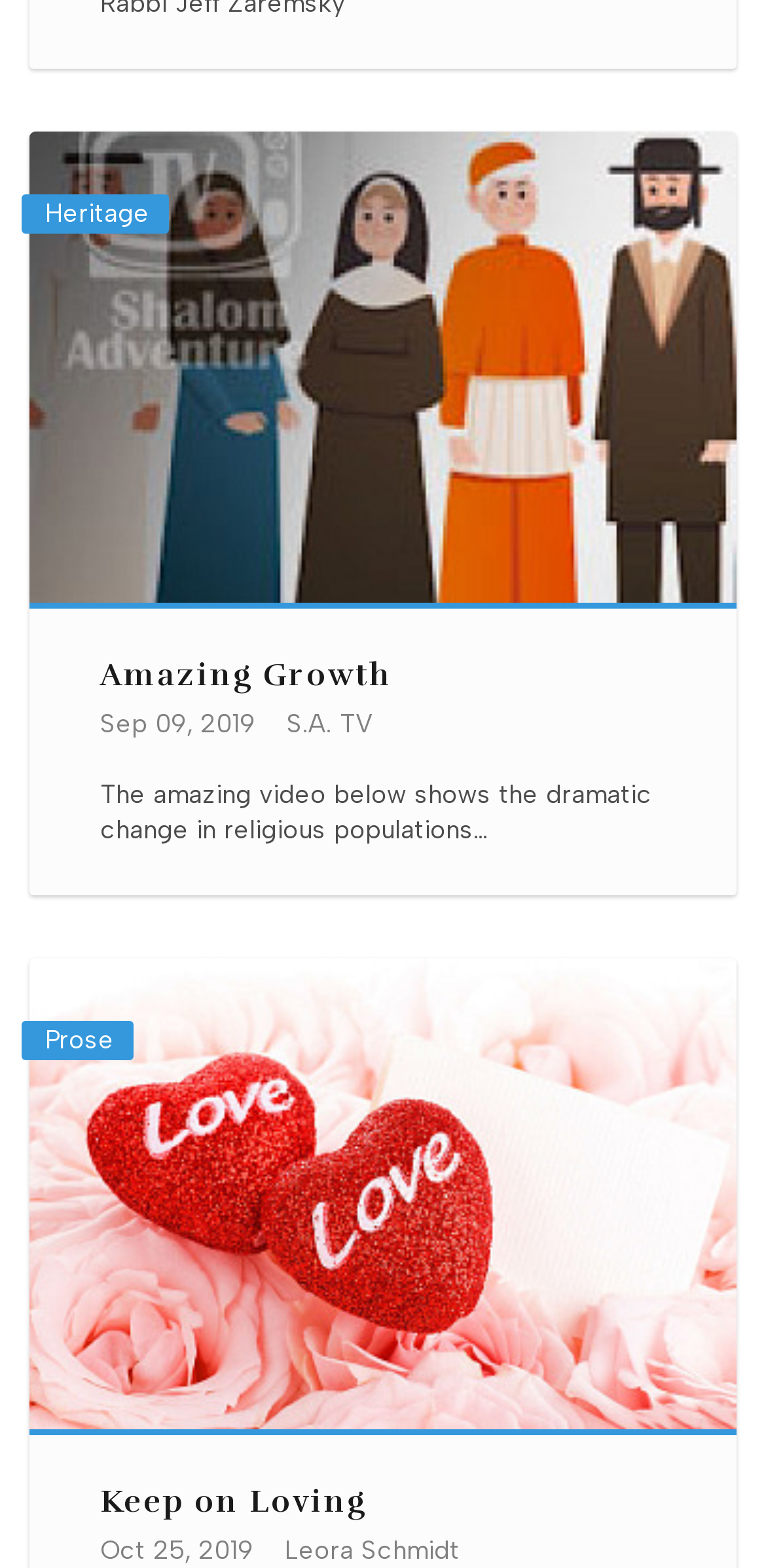Provide your answer in one word or a succinct phrase for the question: 
What is the name of the author of the second article?

Leora Schmidt